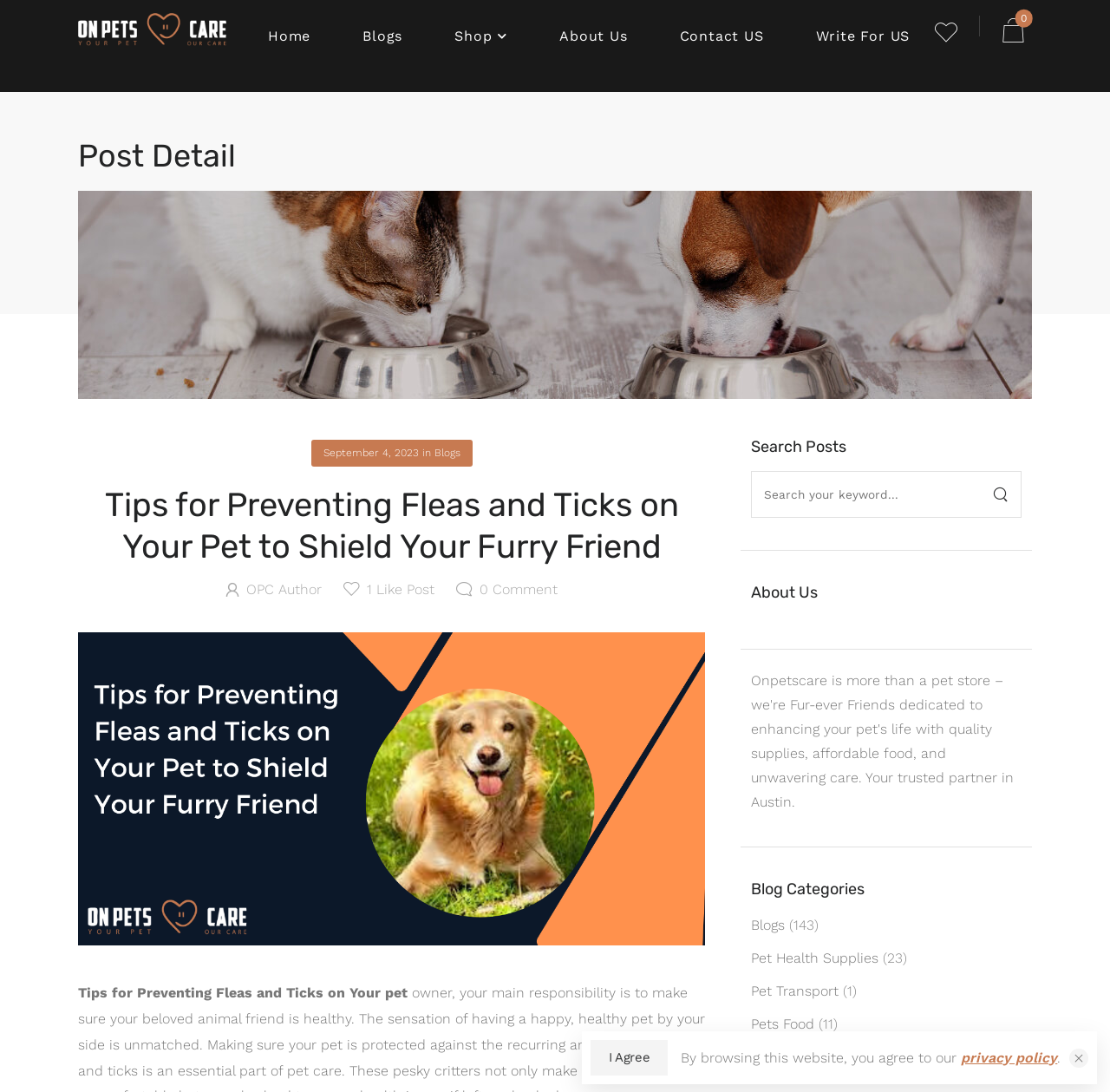Show the bounding box coordinates of the region that should be clicked to follow the instruction: "Go to home page."

[0.241, 0.012, 0.28, 0.055]